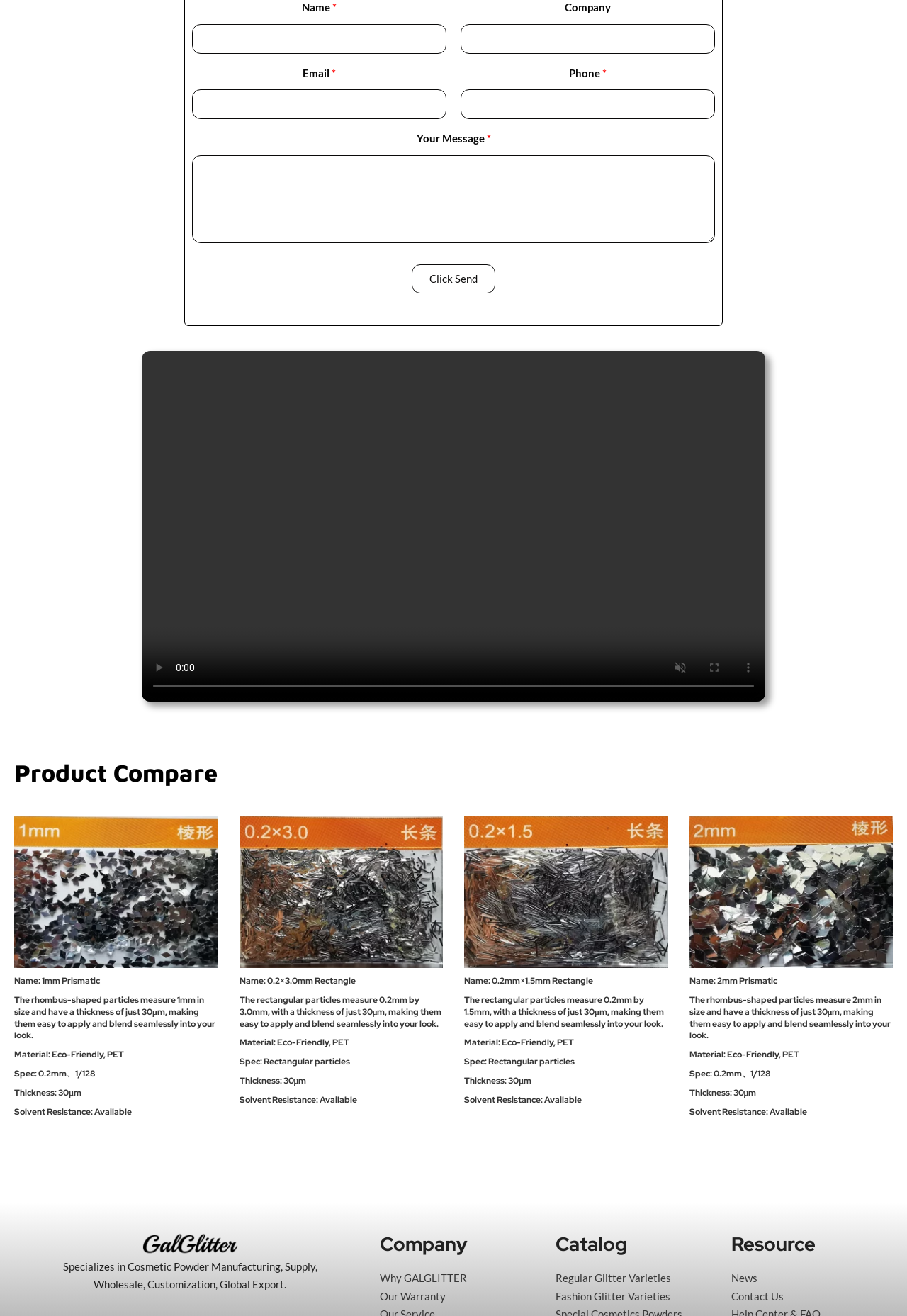Find the bounding box coordinates for the area you need to click to carry out the instruction: "View more about 1mm Prismatic". The coordinates should be four float numbers between 0 and 1, indicated as [left, top, right, bottom].

[0.046, 0.741, 0.11, 0.75]